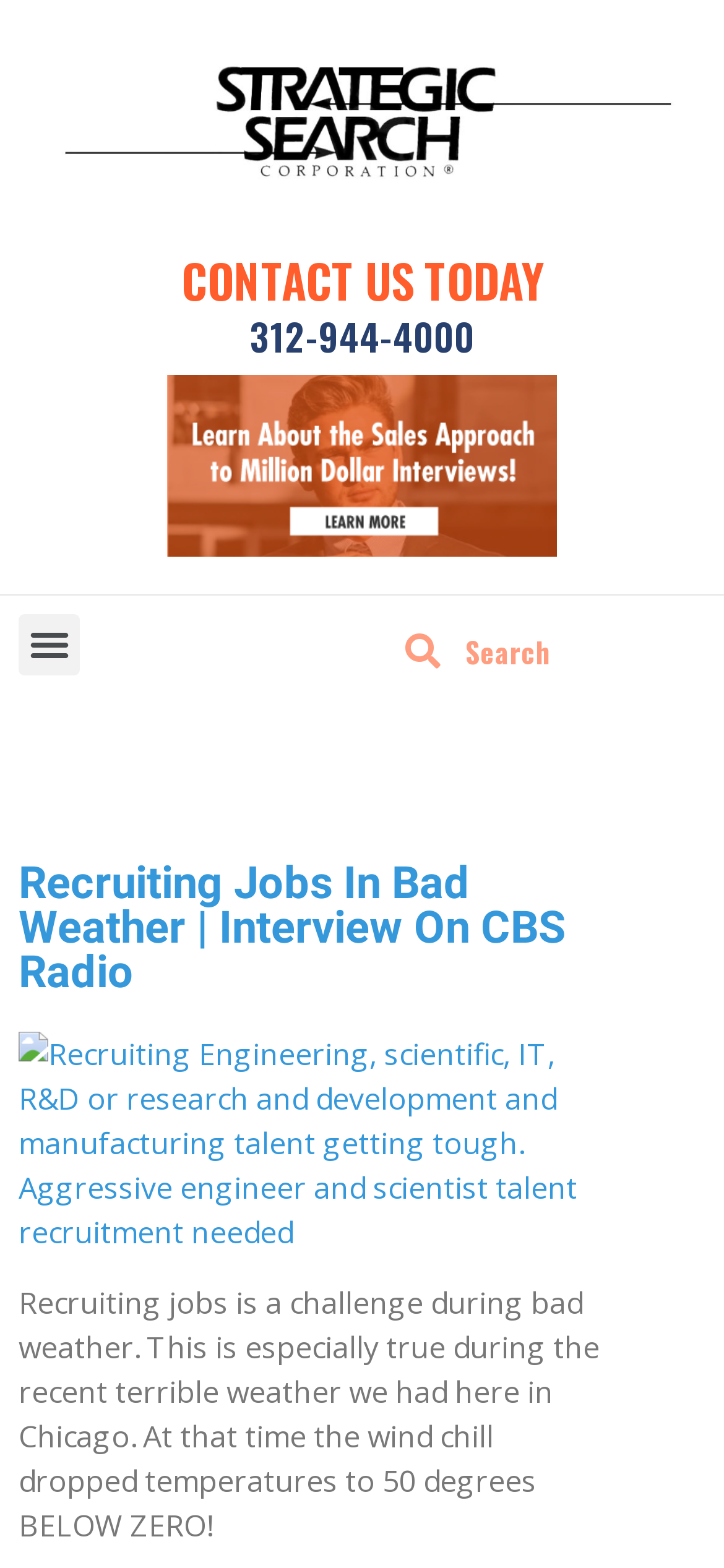What is the purpose of the search box?
Please provide a single word or phrase answer based on the image.

To search